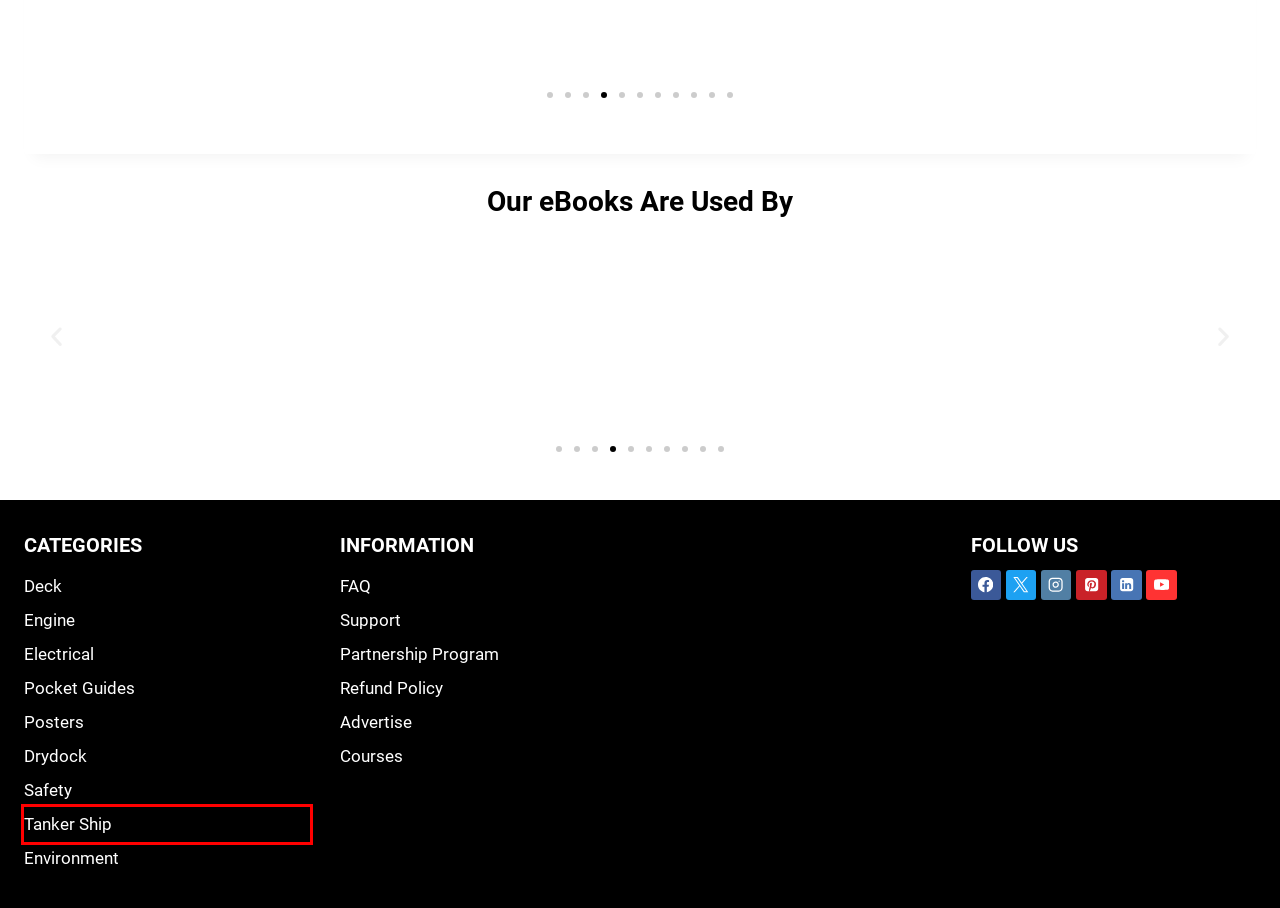Using the screenshot of a webpage with a red bounding box, pick the webpage description that most accurately represents the new webpage after the element inside the red box is clicked. Here are the candidates:
A. Contact Us - Learn With Marine Insight
B. FAQ - Learn With Marine Insight
C. Tanker Ship - Learn With Marine Insight
D. Home Live - Marine Insight Academy
E. Posters - Learn With Marine Insight
F. Environment - Learn With Marine Insight
G. MARINE ELECTRICAL EBOOKS COMBO PACKS​ - Learn With Marine Insight
H. Drydock - Learn With Marine Insight

C